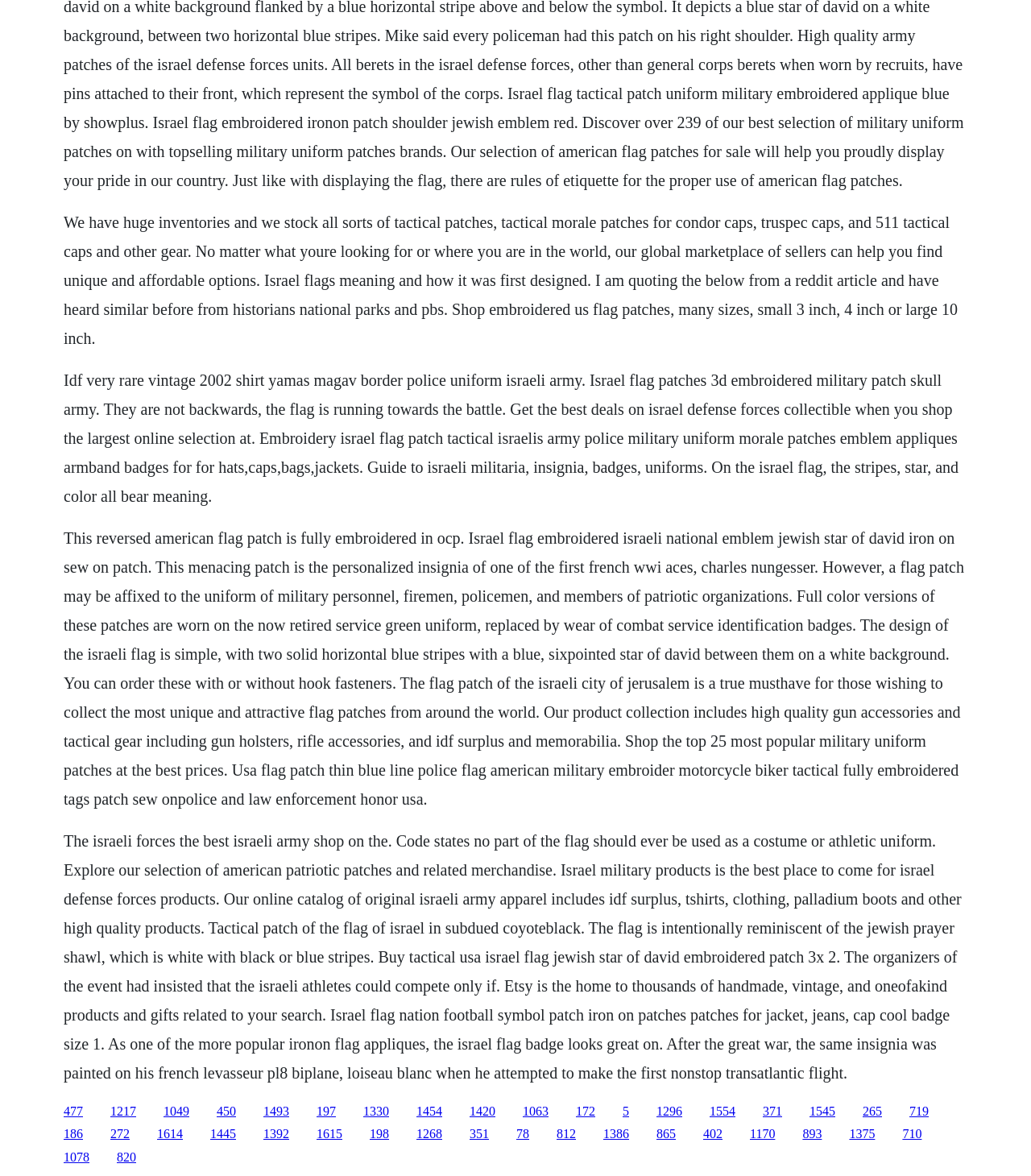Can you find the bounding box coordinates for the element to click on to achieve the instruction: "View Israel Defense Forces collectible"?

[0.159, 0.939, 0.184, 0.95]